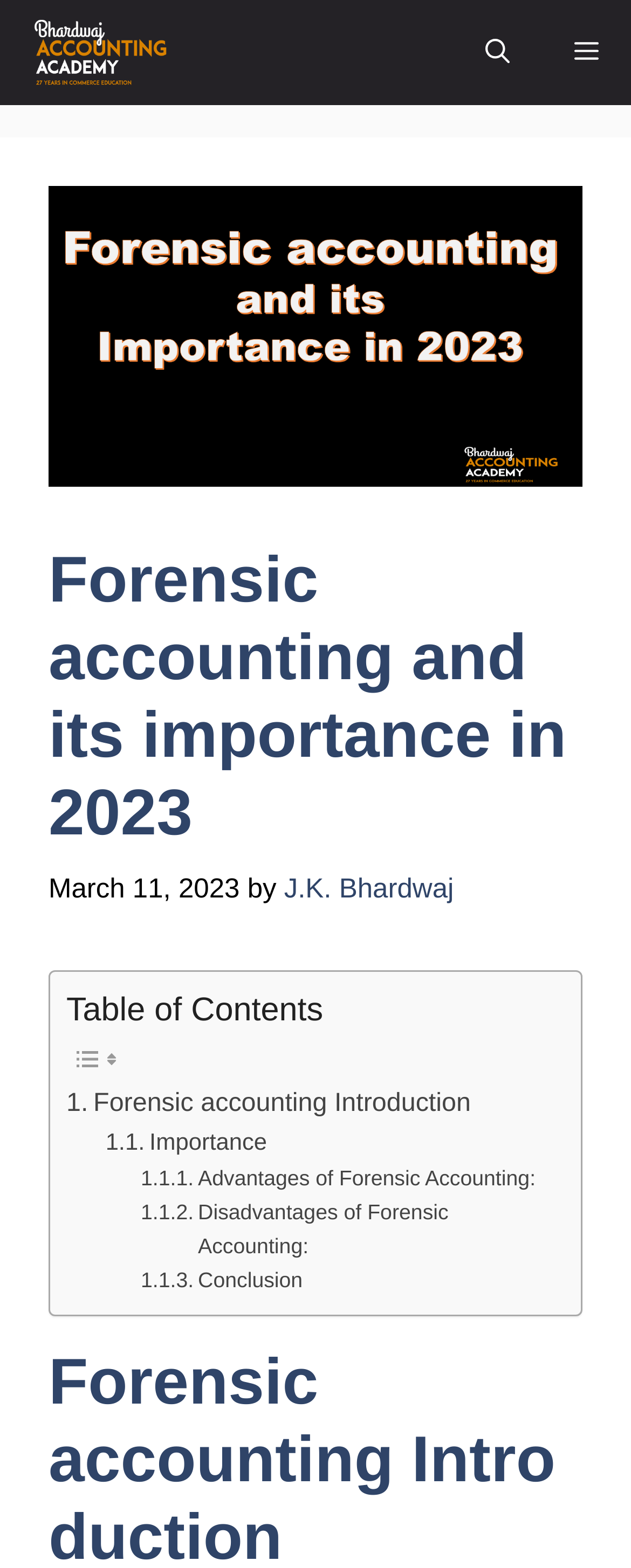Predict the bounding box of the UI element that fits this description: "Advantages of Forensic Accounting:".

[0.223, 0.742, 0.849, 0.763]